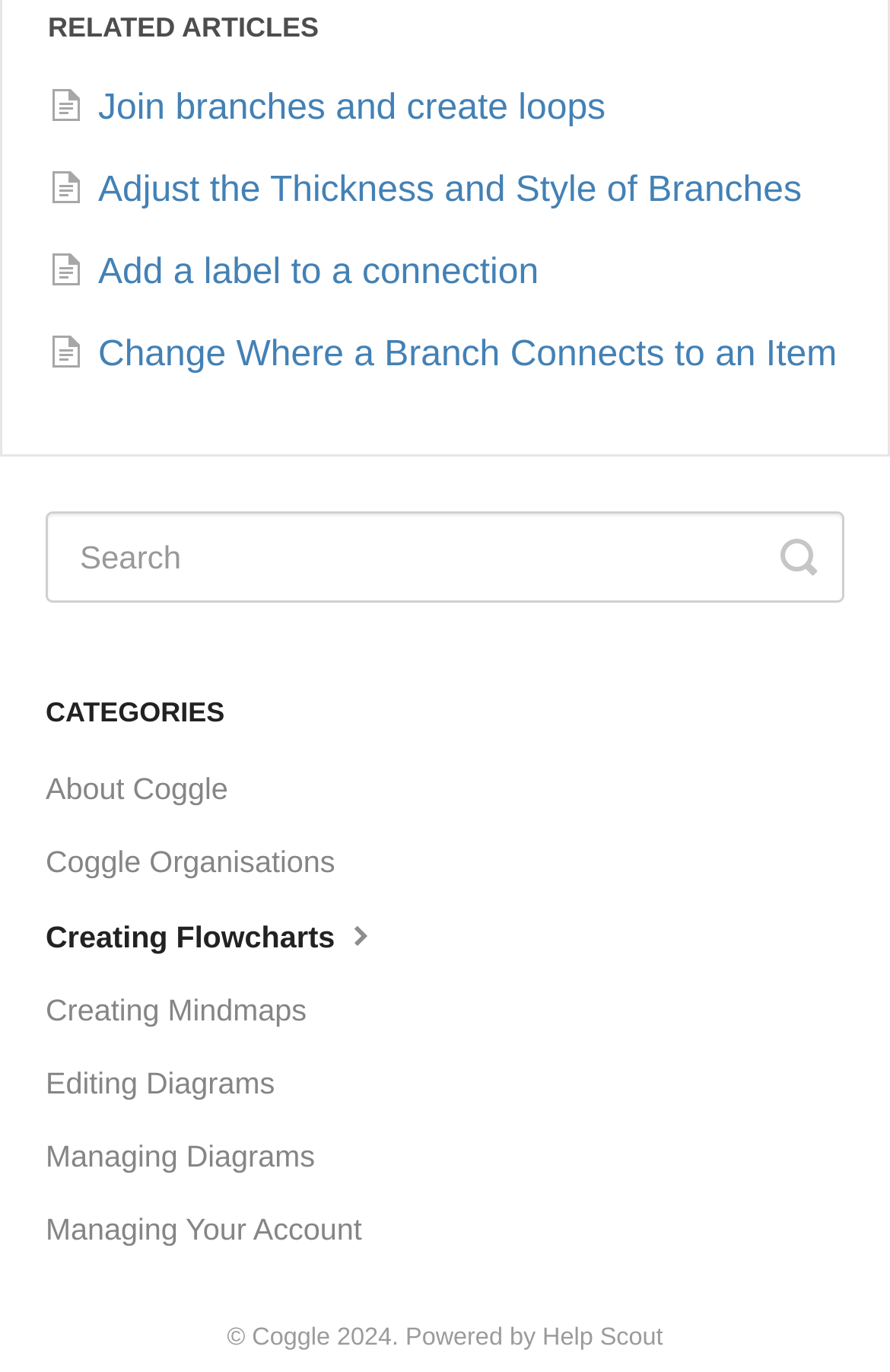How many links are related to diagram editing?
Please use the image to provide a one-word or short phrase answer.

4